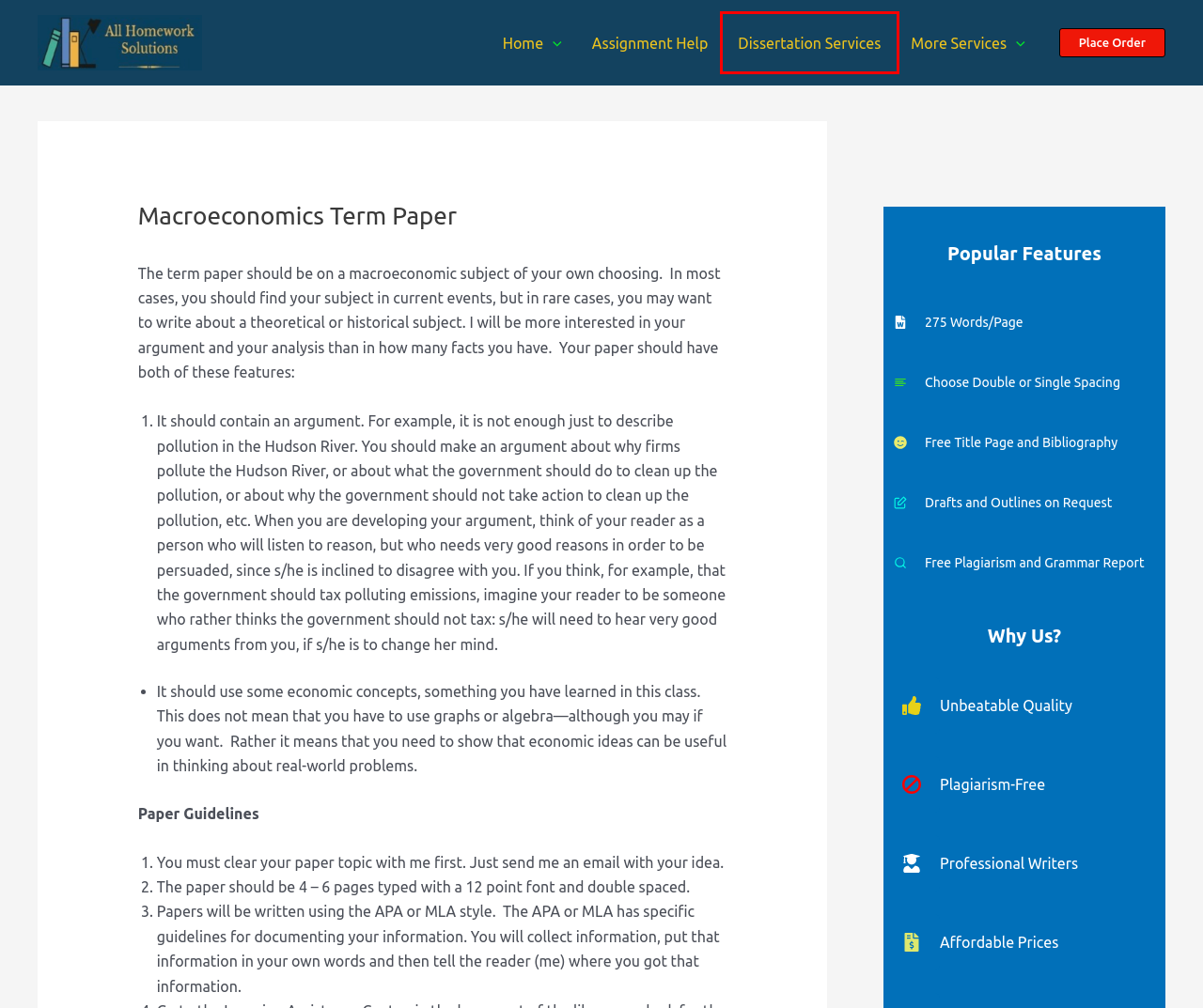Inspect the screenshot of a webpage with a red rectangle bounding box. Identify the webpage description that best corresponds to the new webpage after clicking the element inside the bounding box. Here are the candidates:
A. All Homework Solutions – Place Your Research/Essay Project Order
B. Dissertation Services - All Homework Solutions
C. Custom Writing And Editing Services - All Homework Solutions
D. Our Services - All Homework Solutions
E. Terms And Conditions - All Homework Solutions
F. Editing Services - All Homework Solutions
G. Assignment Help - All Homework Solutions
H. Privacy Policy - All Homework Solutions

B